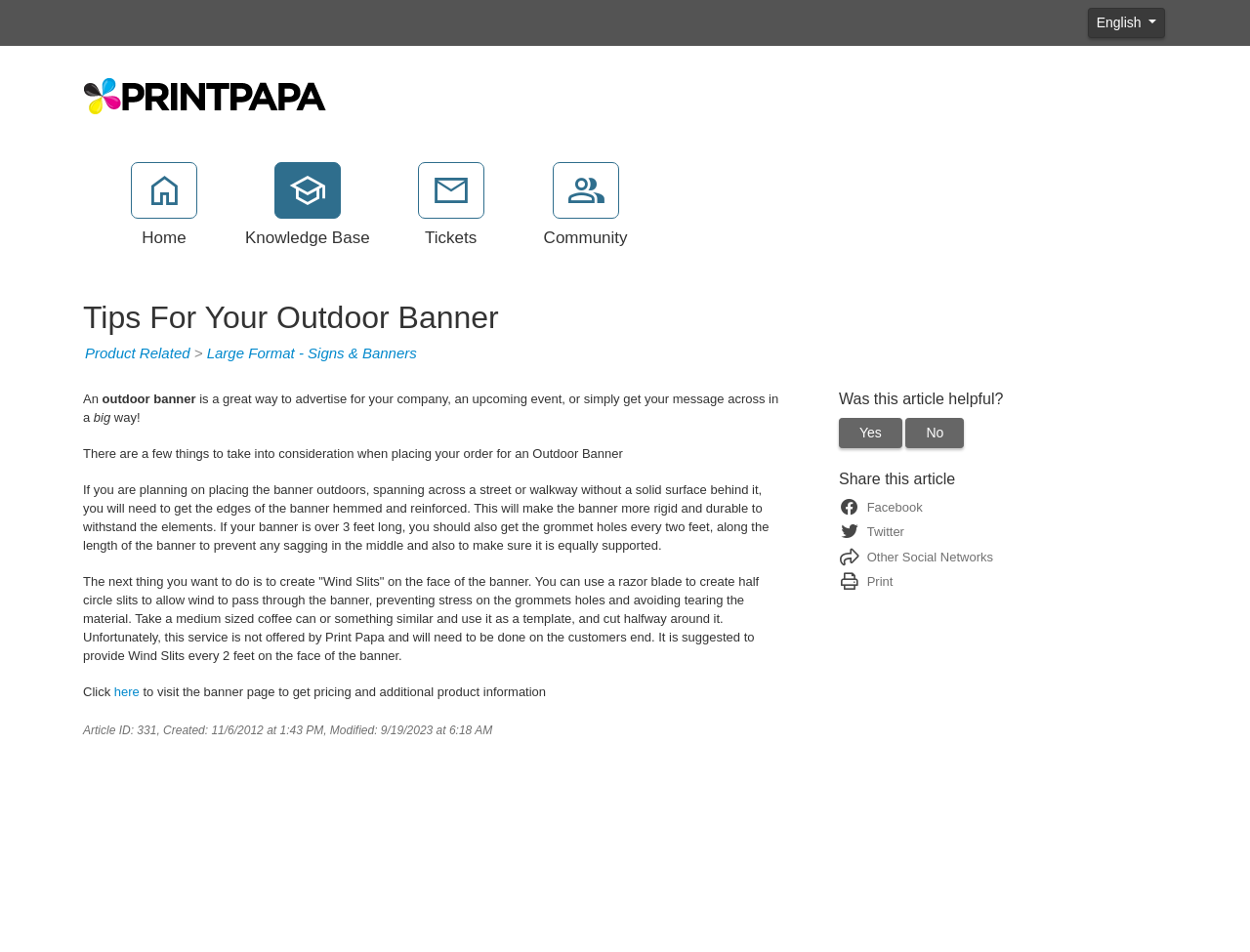Given the description "Other Social Networks", determine the bounding box of the corresponding UI element.

[0.688, 0.577, 0.795, 0.593]